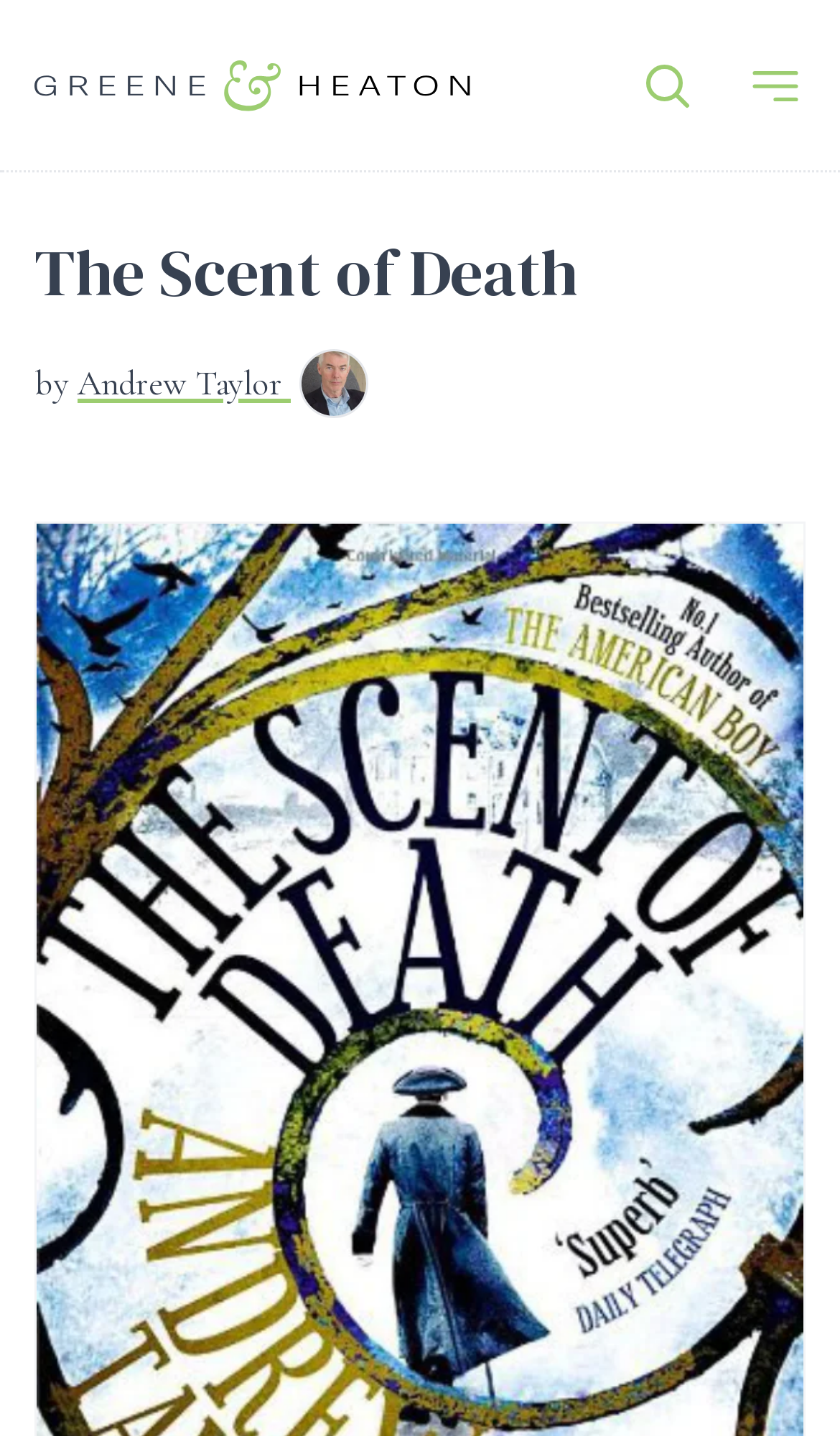What is the text next to 'The Scent of Death'?
Please ensure your answer to the question is detailed and covers all necessary aspects.

I found the text next to 'The Scent of Death' by looking at the sibling elements of the heading element 'The Scent of Death'. The static text element 'by' and the link element 'Andrew Taylor' are siblings of the heading element, indicating that they are next to each other.